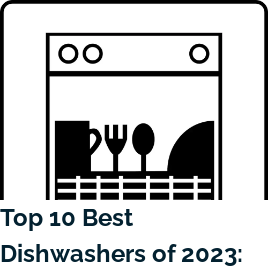Respond to the question below with a single word or phrase: What aesthetic does the design of the image reflect?

Clean and minimalist